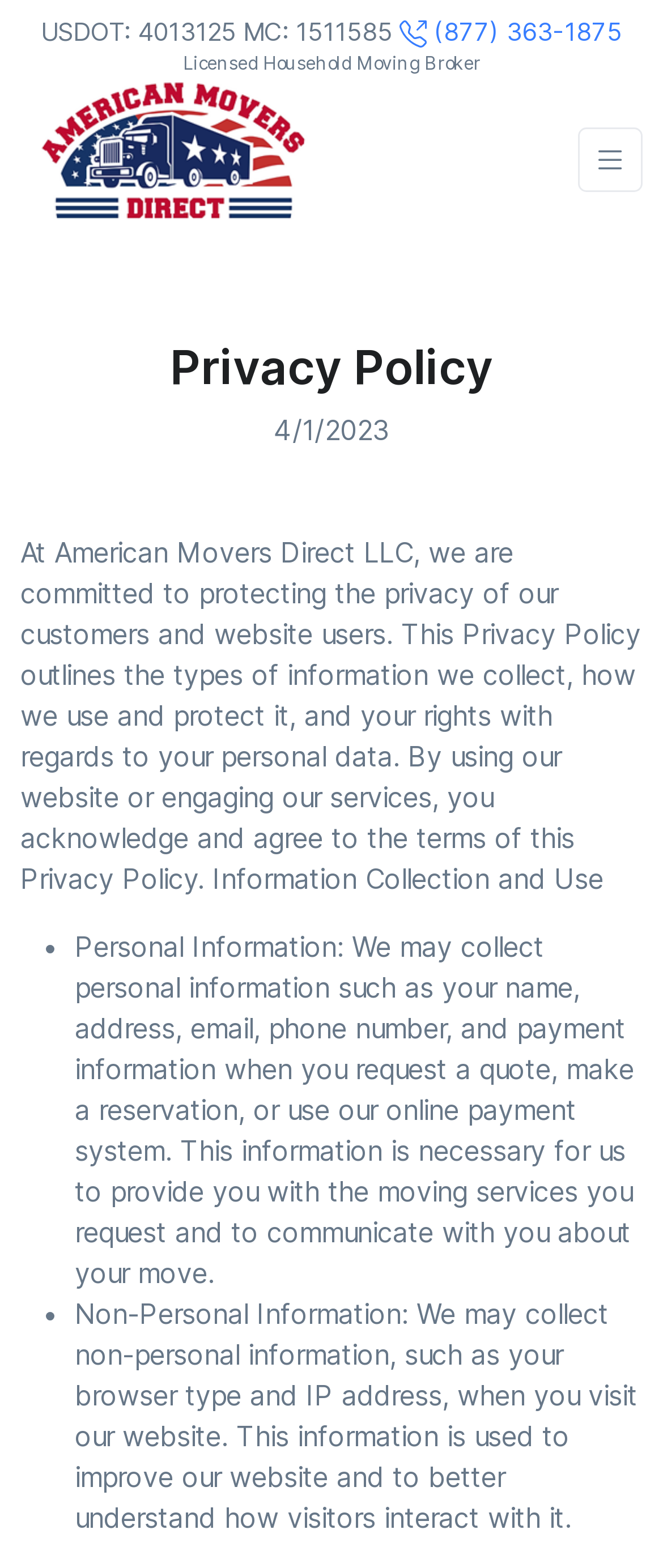For the element described, predict the bounding box coordinates as (top-left x, top-left y, bottom-right x, bottom-right y). All values should be between 0 and 1. Element description: (877) 363-1875

[0.603, 0.011, 0.938, 0.03]